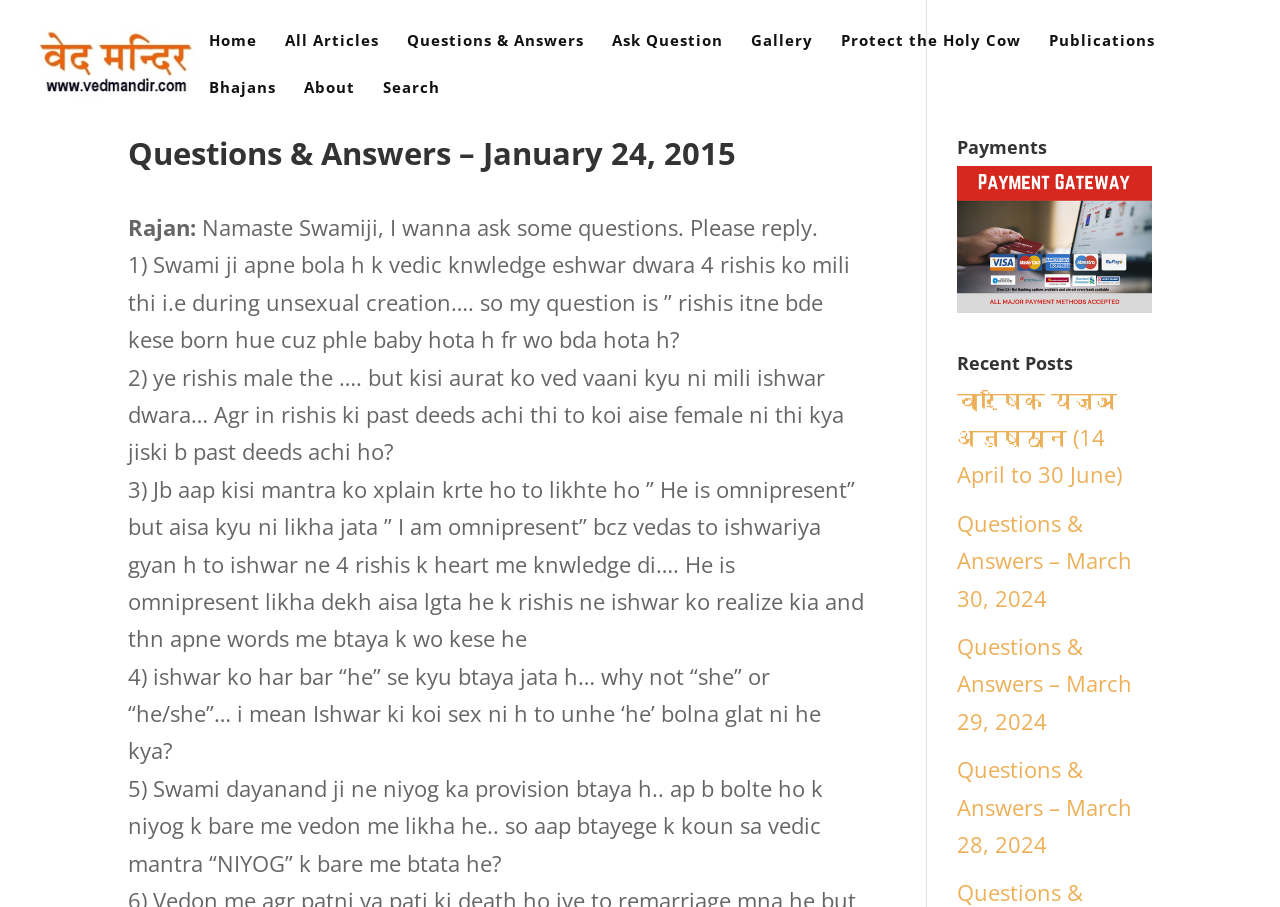Provide the bounding box coordinates of the HTML element described as: "Questions & Answers". The bounding box coordinates should be four float numbers between 0 and 1, i.e., [left, top, right, bottom].

[0.318, 0.036, 0.456, 0.088]